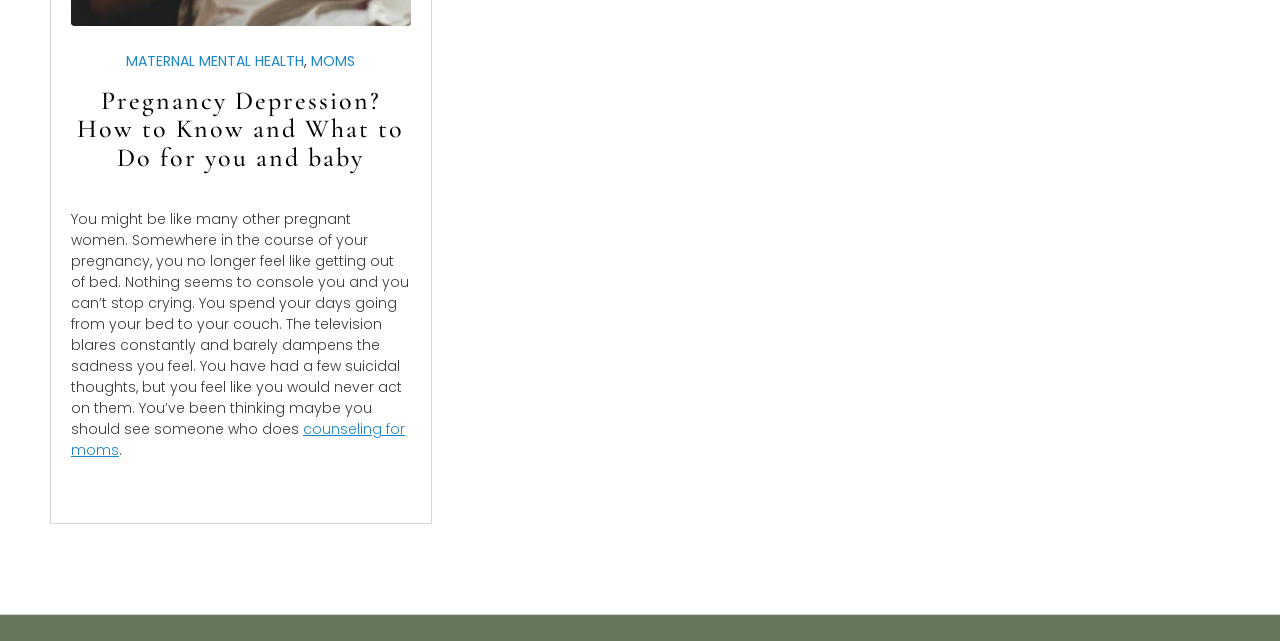Using the description "Maternal Mental Health", locate and provide the bounding box of the UI element.

[0.099, 0.08, 0.238, 0.111]